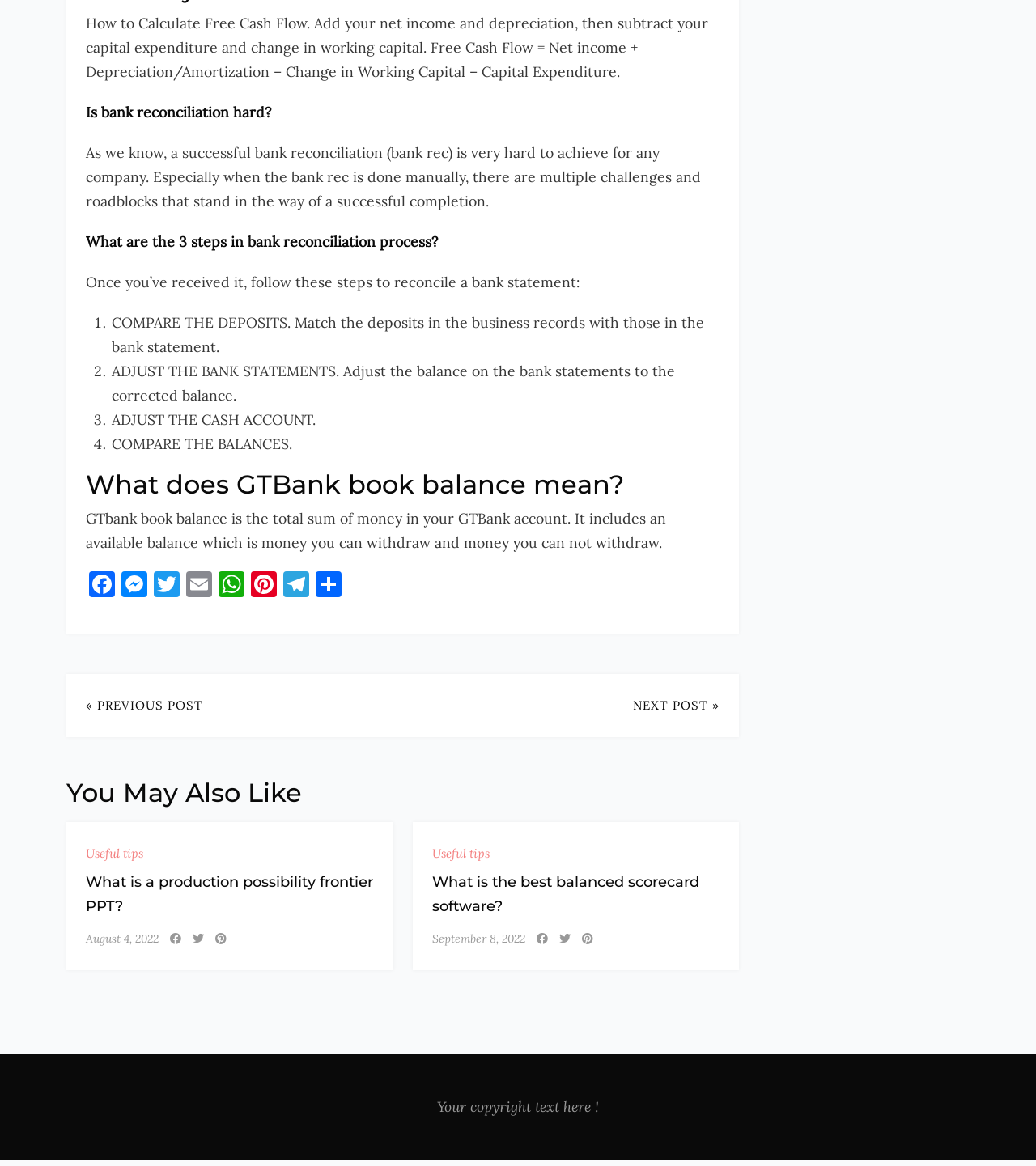Give a succinct answer to this question in a single word or phrase: 
What is the topic of the first article?

Useful tips